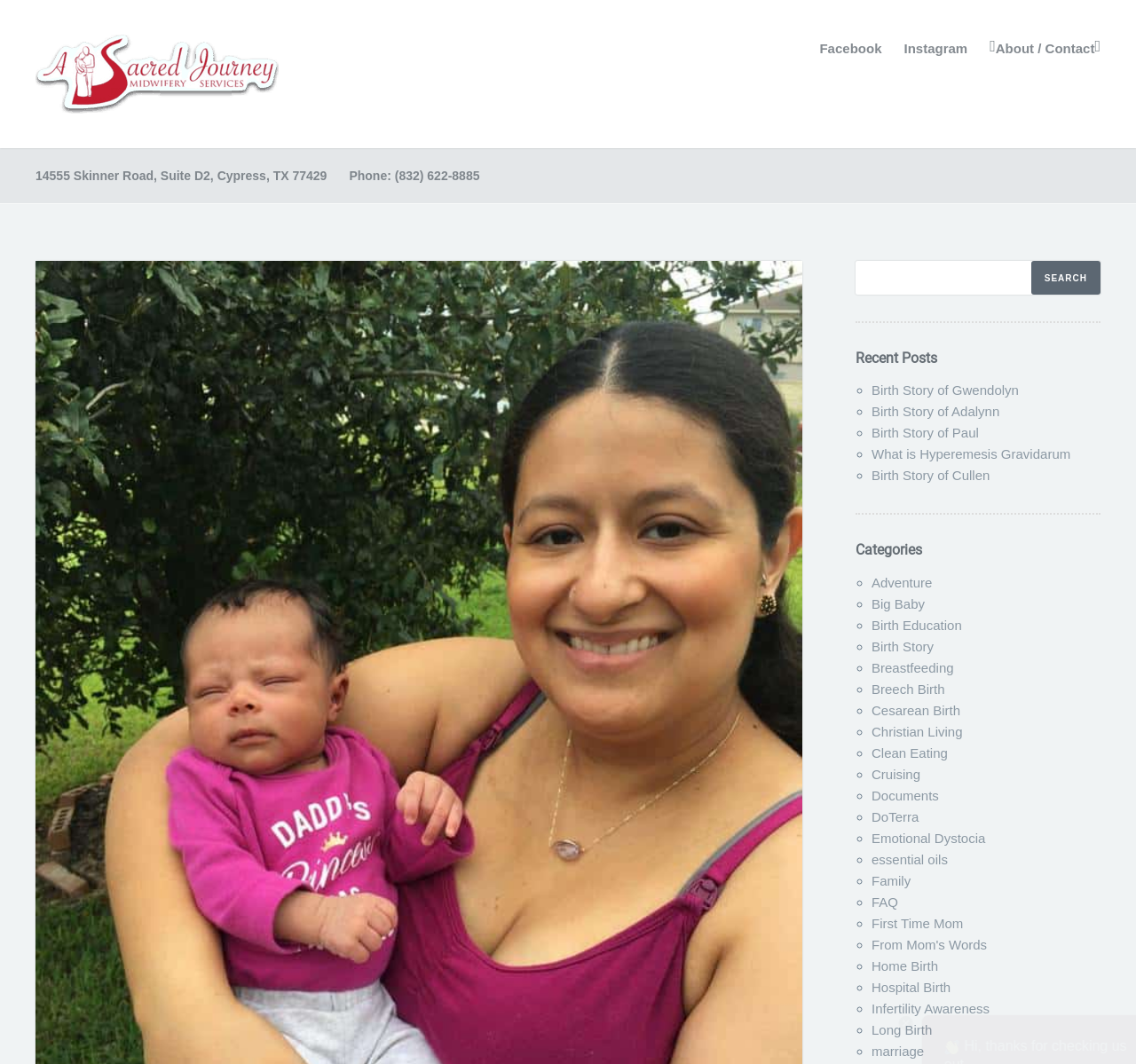What is the purpose of the search bar?
Answer the question using a single word or phrase, according to the image.

To search the website